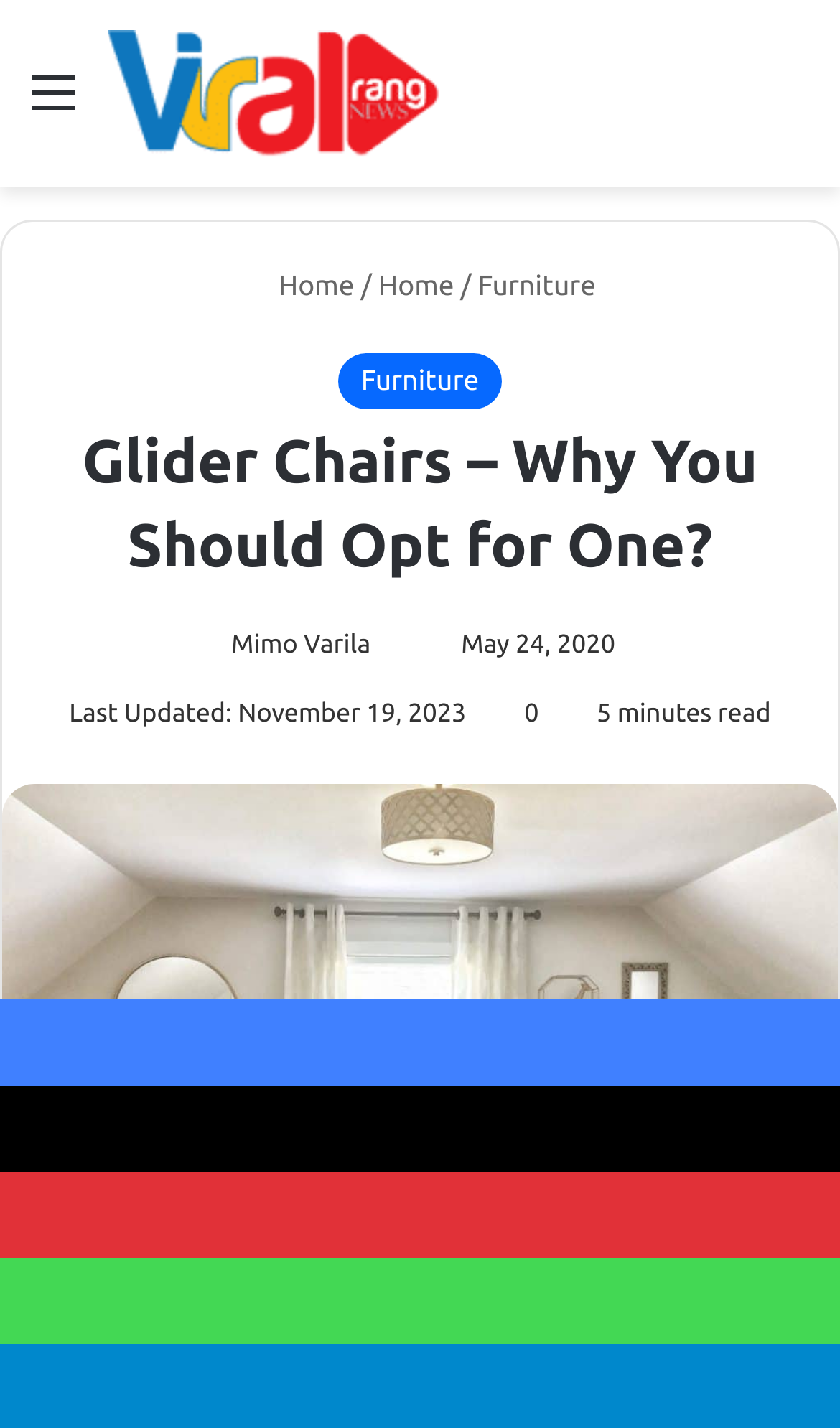Give an extensive and precise description of the webpage.

The webpage is about glider chairs, with a focus on why one should opt for one. At the top left, there is a menu link, and next to it, a link to the website's logo, "Viral Rang", accompanied by an image. On the top right, there is a search link. 

Below the top section, there is a header section with several links, including "Home", "Furniture", and others. The main title of the webpage, "Glider Chairs – Why You Should Opt for One?", is prominently displayed in the center of this section. 

To the right of the title, there is a section with the author's name, "Mimo Varila", a link to follow on X, the date "May 24, 2020", and the last updated date "November 19, 2023". Below this section, there is a figure with an image of glider chairs, taking up most of the page's width.

At the bottom of the page, there are social media links to Facebook, X, Pinterest, and WhatsApp, aligned horizontally from left to right.